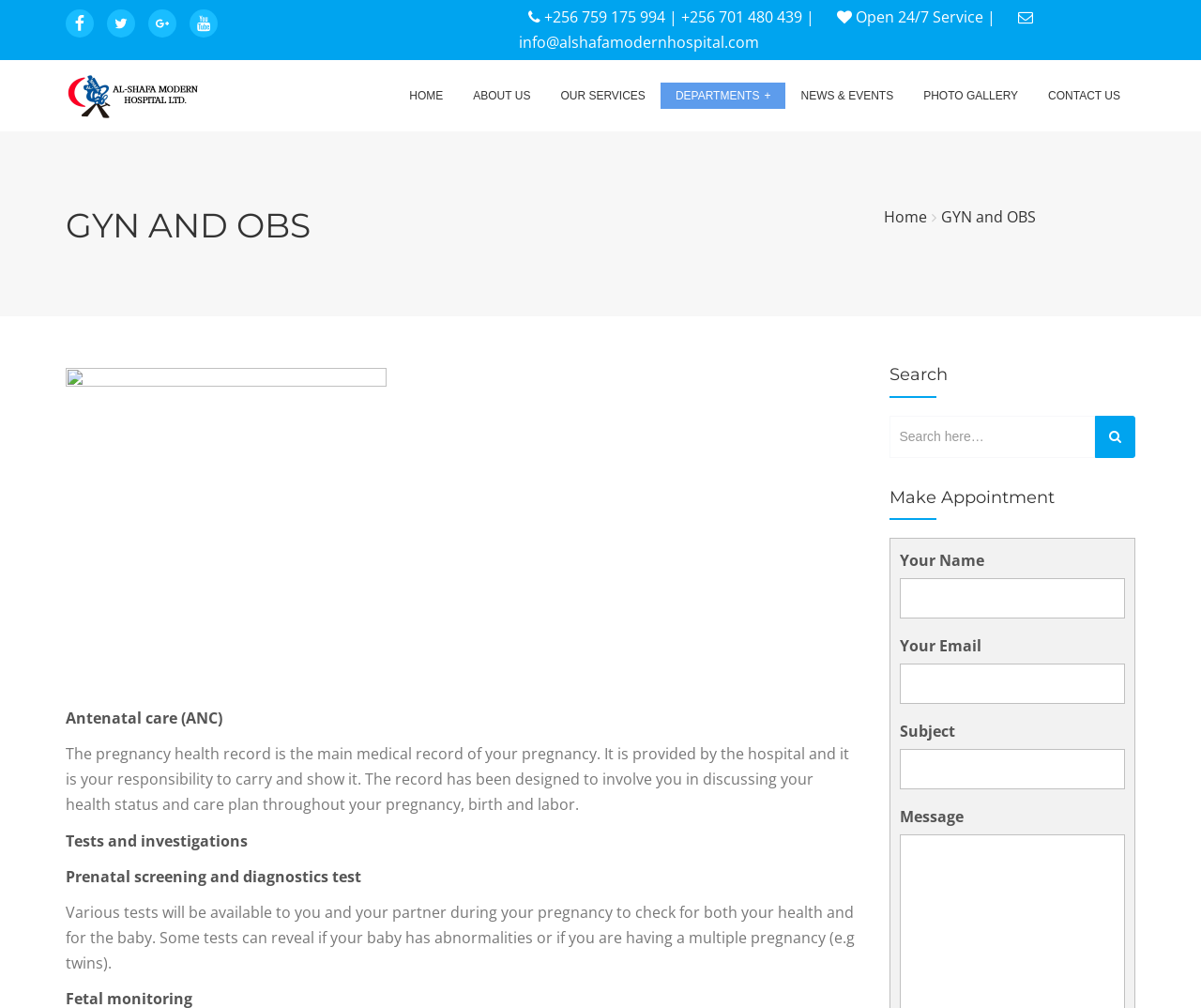Based on the element description name="s" placeholder="Search here…", identify the bounding box of the UI element in the given webpage screenshot. The coordinates should be in the format (top-left x, top-left y, bottom-right x, bottom-right y) and must be between 0 and 1.

[0.74, 0.412, 0.912, 0.454]